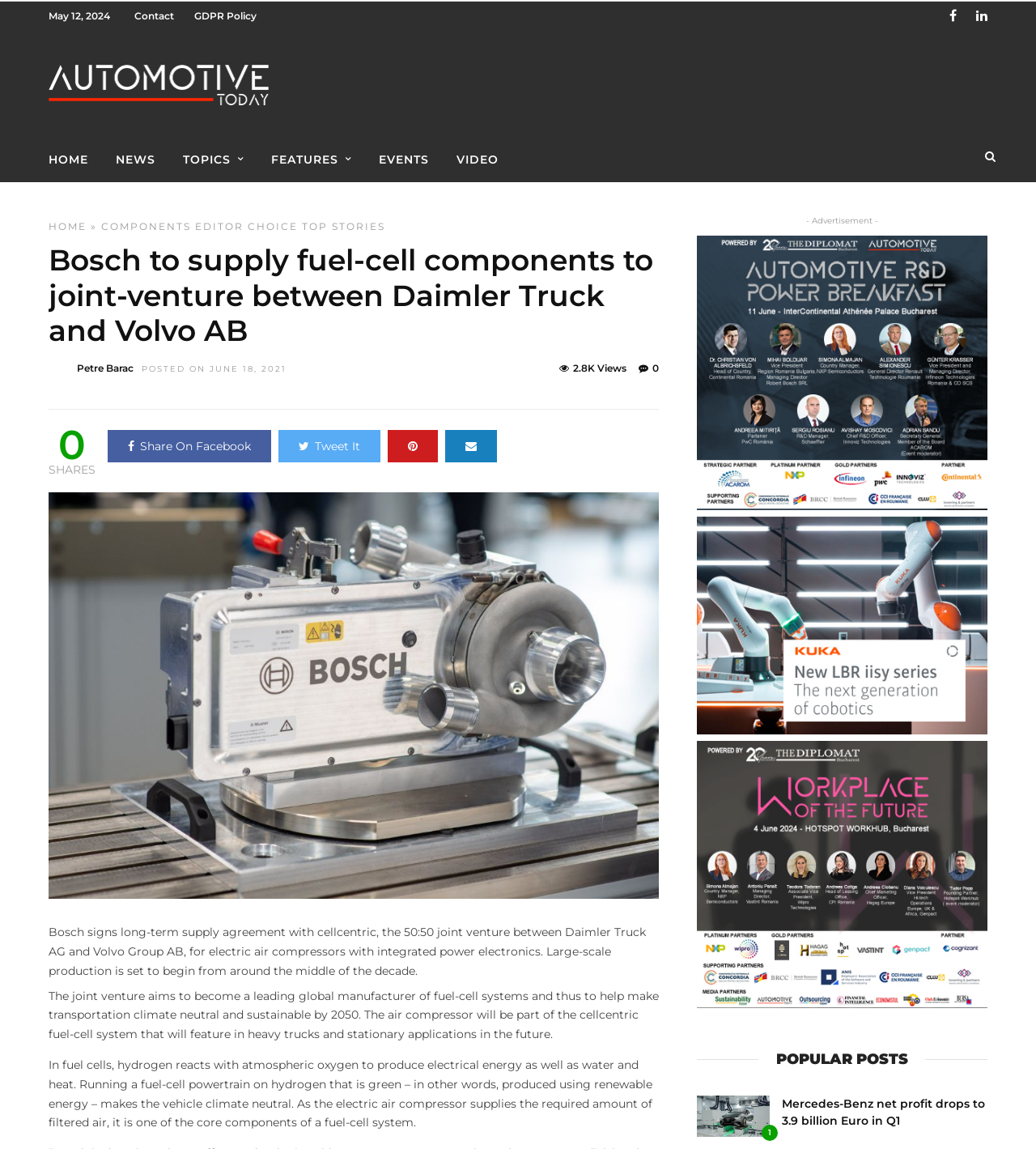Provide the bounding box for the UI element matching this description: "parent_node: - Advertisement -".

[0.672, 0.867, 0.953, 0.88]